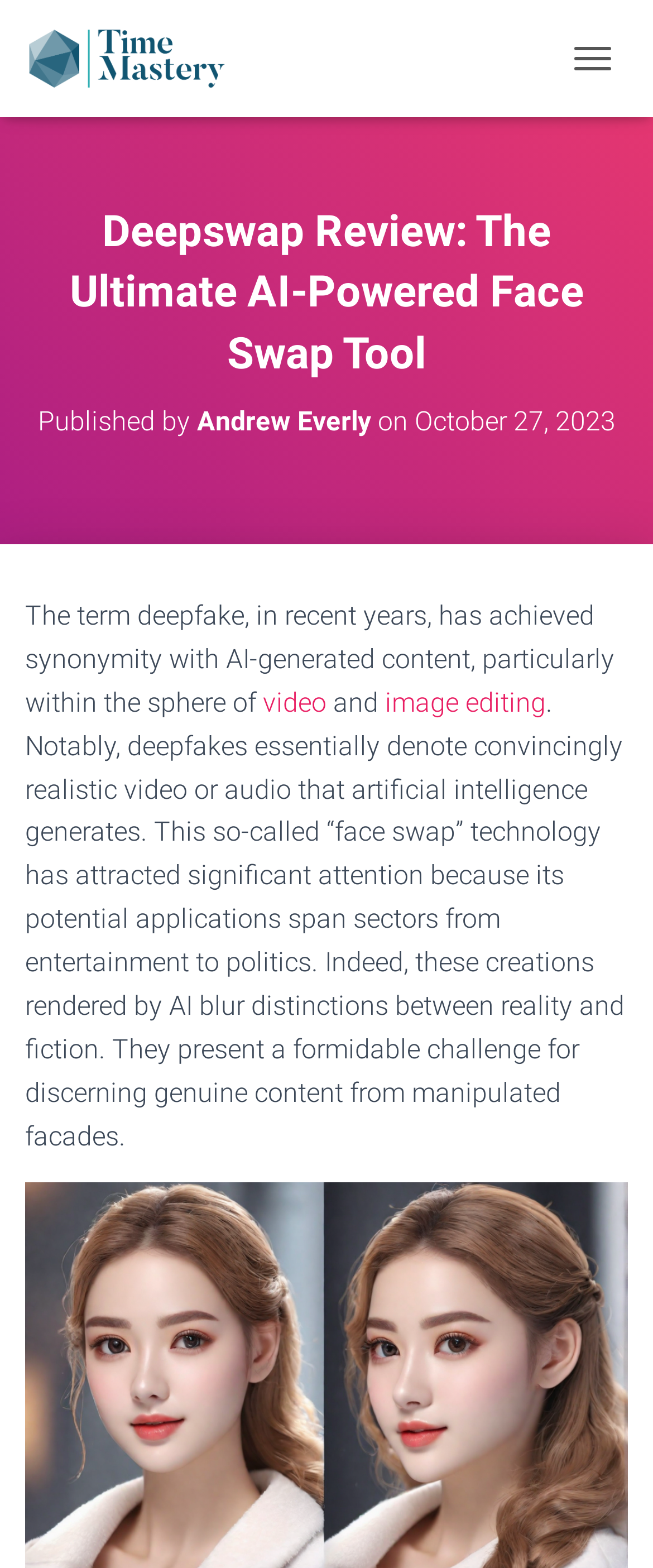Please identify the primary heading of the webpage and give its text content.

Deepswap Review: The Ultimate AI-Powered Face Swap Tool